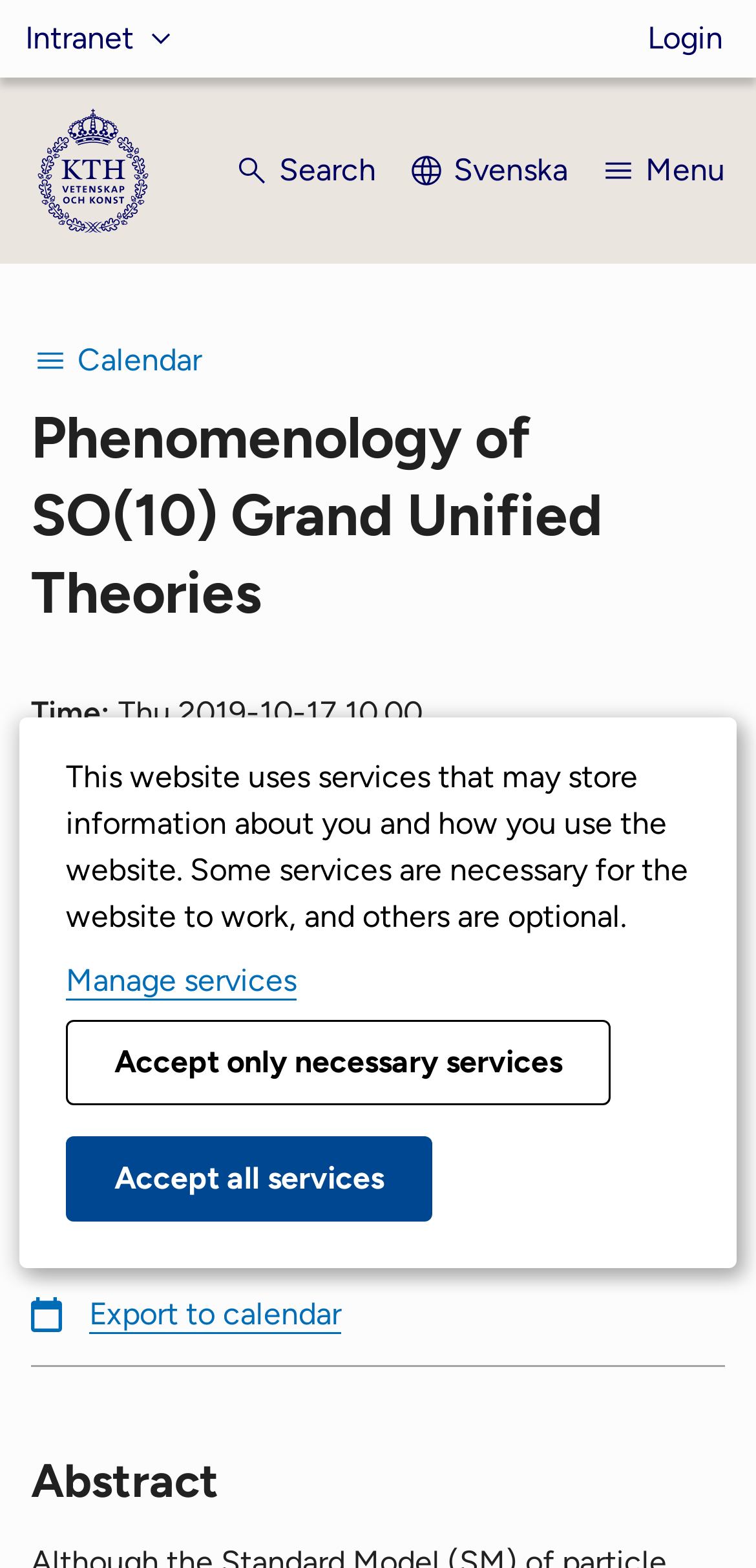Find the UI element described as: "Export to calendar" and predict its bounding box coordinates. Ensure the coordinates are four float numbers between 0 and 1, [left, top, right, bottom].

[0.041, 0.826, 0.451, 0.85]